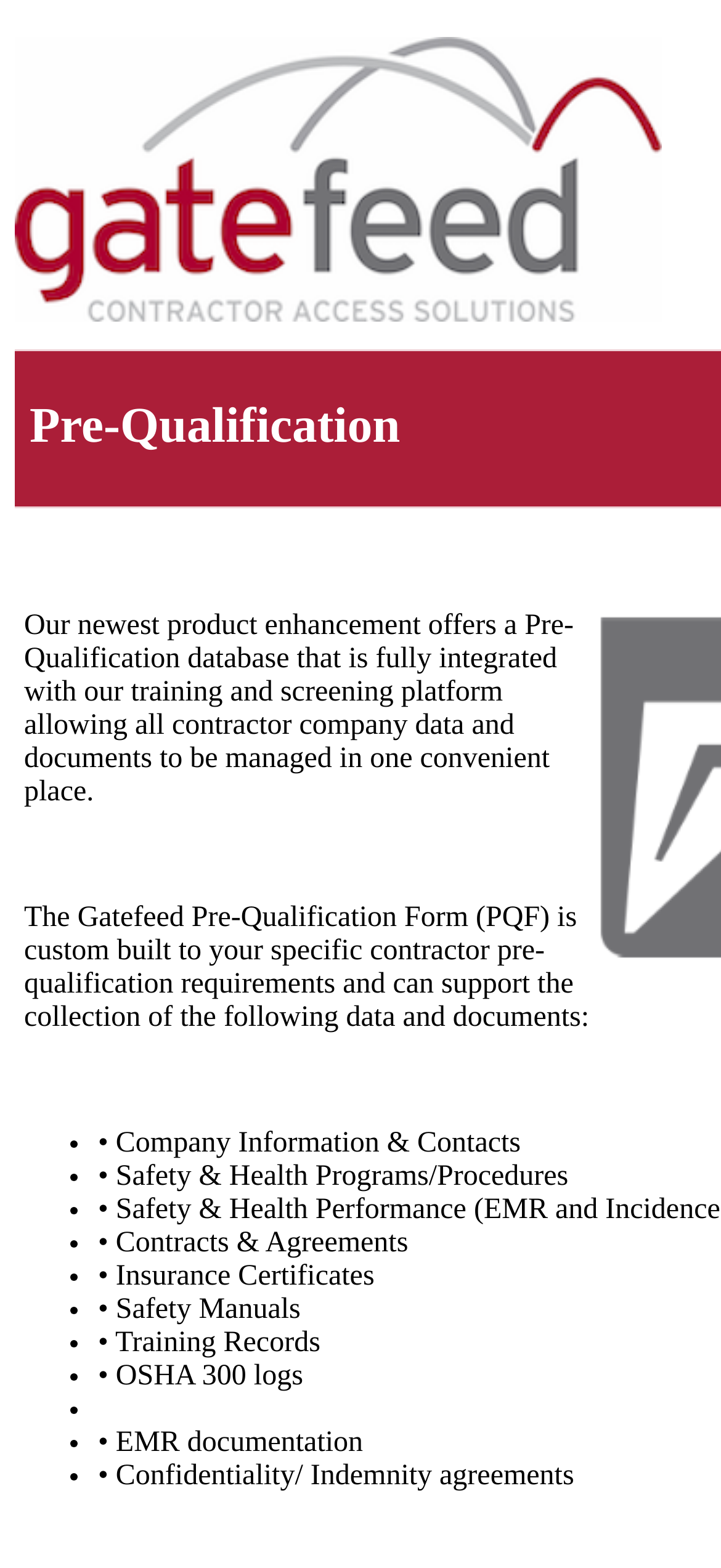What type of data can be managed in the Pre-Qualification database?
Respond to the question with a single word or phrase according to the image.

Contractor company data and documents